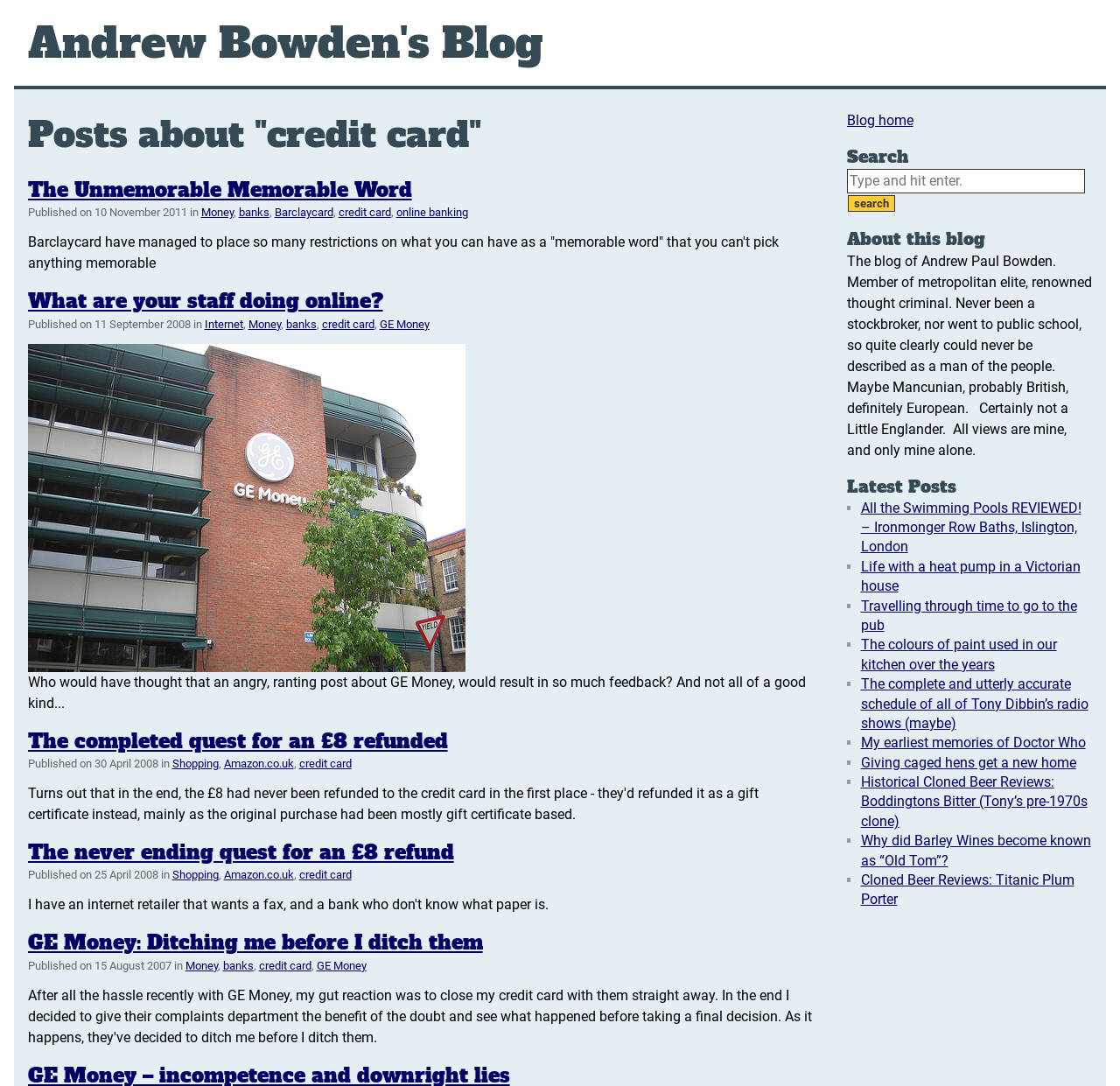What is the topic of the first article?
Examine the webpage screenshot and provide an in-depth answer to the question.

The first article on the webpage has a heading that says 'The Unmemorable Memorable Word', and the text below it mentions 'credit card', which suggests that the topic of the article is related to credit cards.